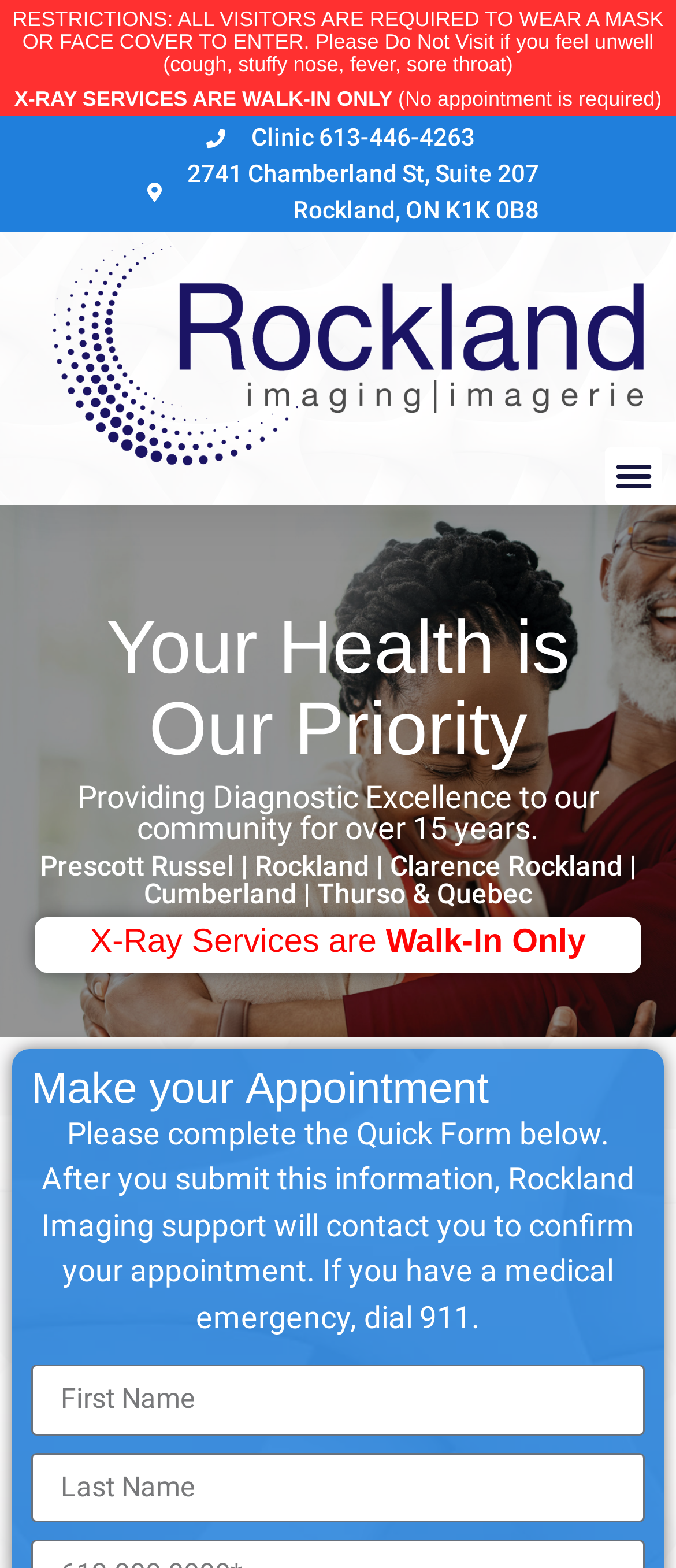Please determine the bounding box coordinates for the UI element described as: "Clinic 613-446-4263".

[0.298, 0.076, 0.702, 0.099]